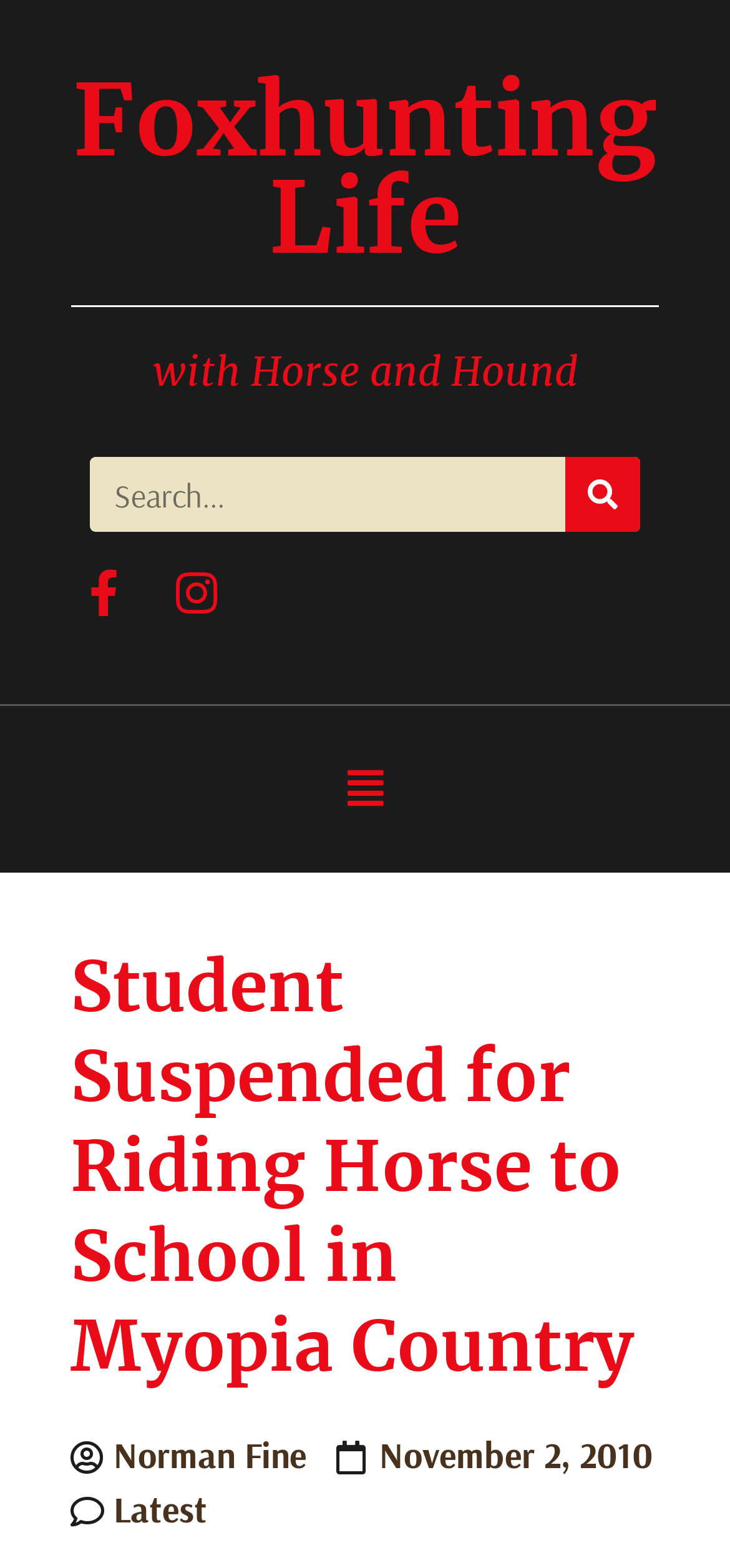Bounding box coordinates are specified in the format (top-left x, top-left y, bottom-right x, bottom-right y). All values are floating point numbers bounded between 0 and 1. Please provide the bounding box coordinate of the region this sentence describes: Search

[0.775, 0.291, 0.878, 0.339]